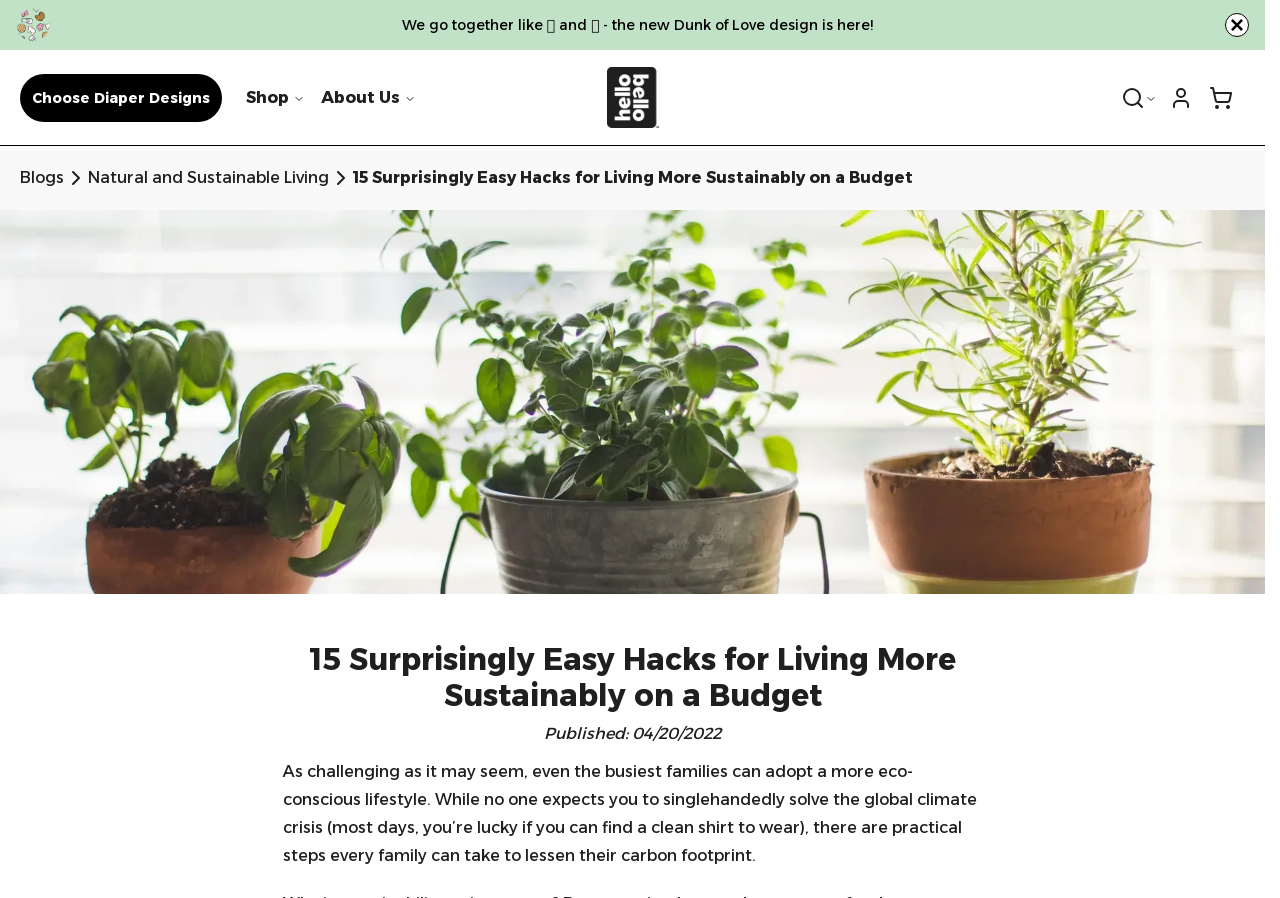Create a full and detailed caption for the entire webpage.

This webpage is about living a more sustainable lifestyle on a budget. At the top, there is a banner image with a dismiss button on the right side. Below the banner, there is a navigation menu with links to "Choose Diaper Designs", "Shop", "About Us", and a site logo. On the right side of the navigation menu, there are buttons for search, account, and cart.

The main content of the webpage starts with a heading that reads "15 Surprisingly Easy Hacks for Living More Sustainably on a Budget". Below the heading, there is a published date "04/20/2022". The main article begins with a paragraph that discusses how even busy families can adopt a more eco-conscious lifestyle. The article is accompanied by an image of plants that takes up most of the page.

On the top left side, there are links to "Blogs" and "Natural and Sustainable Living". There is also a chevron icon pointing to the right. The title of the article "15 Surprisingly Easy Hacks for Living More Sustainably on a Budget" is also a link.